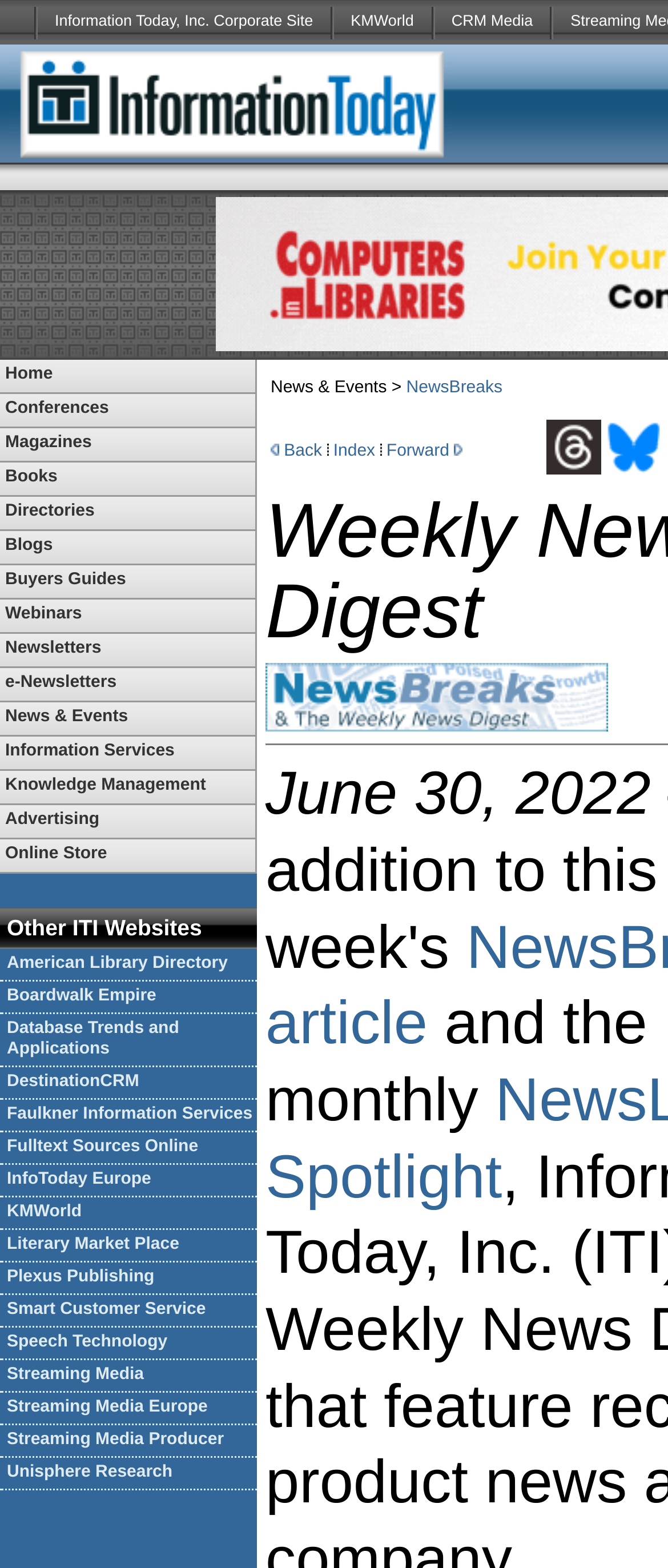Determine the bounding box coordinates of the element's region needed to click to follow the instruction: "Click on Information Today, Inc. Corporate Site". Provide these coordinates as four float numbers between 0 and 1, formatted as [left, top, right, bottom].

[0.056, 0.0, 0.494, 0.028]